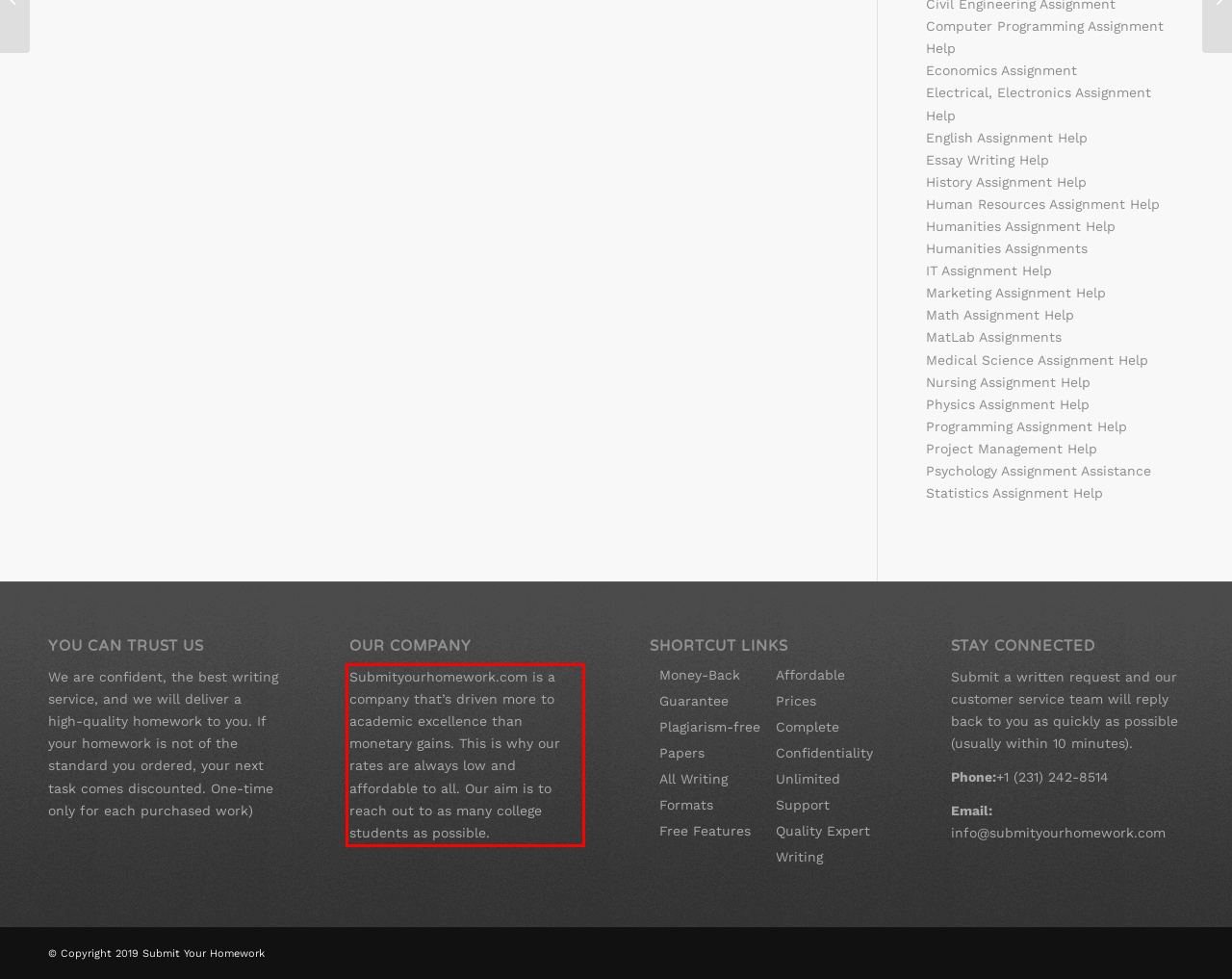Perform OCR on the text inside the red-bordered box in the provided screenshot and output the content.

Submityourhomework.com is a company that’s driven more to academic excellence than monetary gains. This is why our rates are always low and affordable to all. Our aim is to reach out to as many college students as possible.